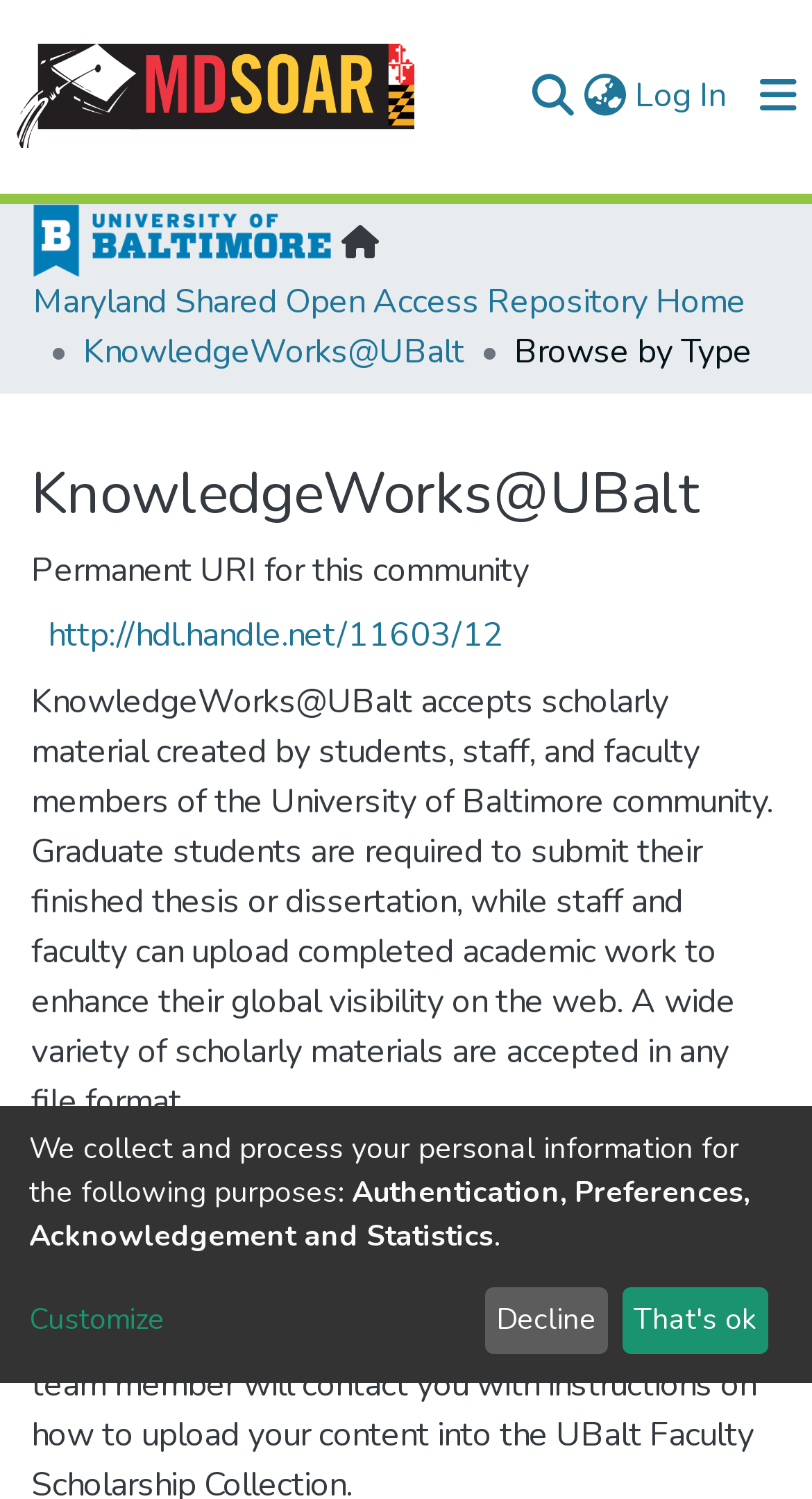Determine the bounding box coordinates for the clickable element required to fulfill the instruction: "Toggle navigation". Provide the coordinates as four float numbers between 0 and 1, i.e., [left, top, right, bottom].

[0.918, 0.036, 1.0, 0.092]